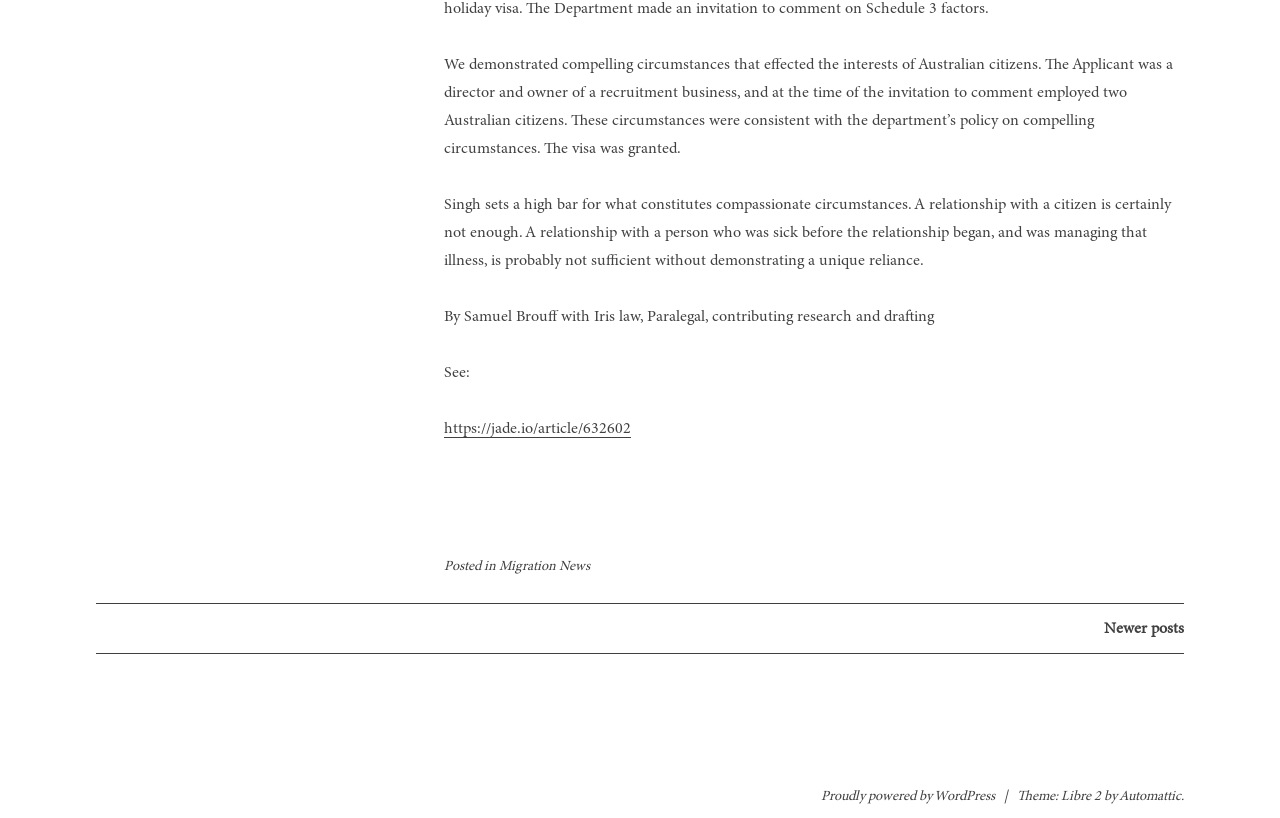Given the element description https://jade.io/article/632602, specify the bounding box coordinates of the corresponding UI element in the format (top-left x, top-left y, bottom-right x, bottom-right y). All values must be between 0 and 1.

[0.347, 0.511, 0.493, 0.535]